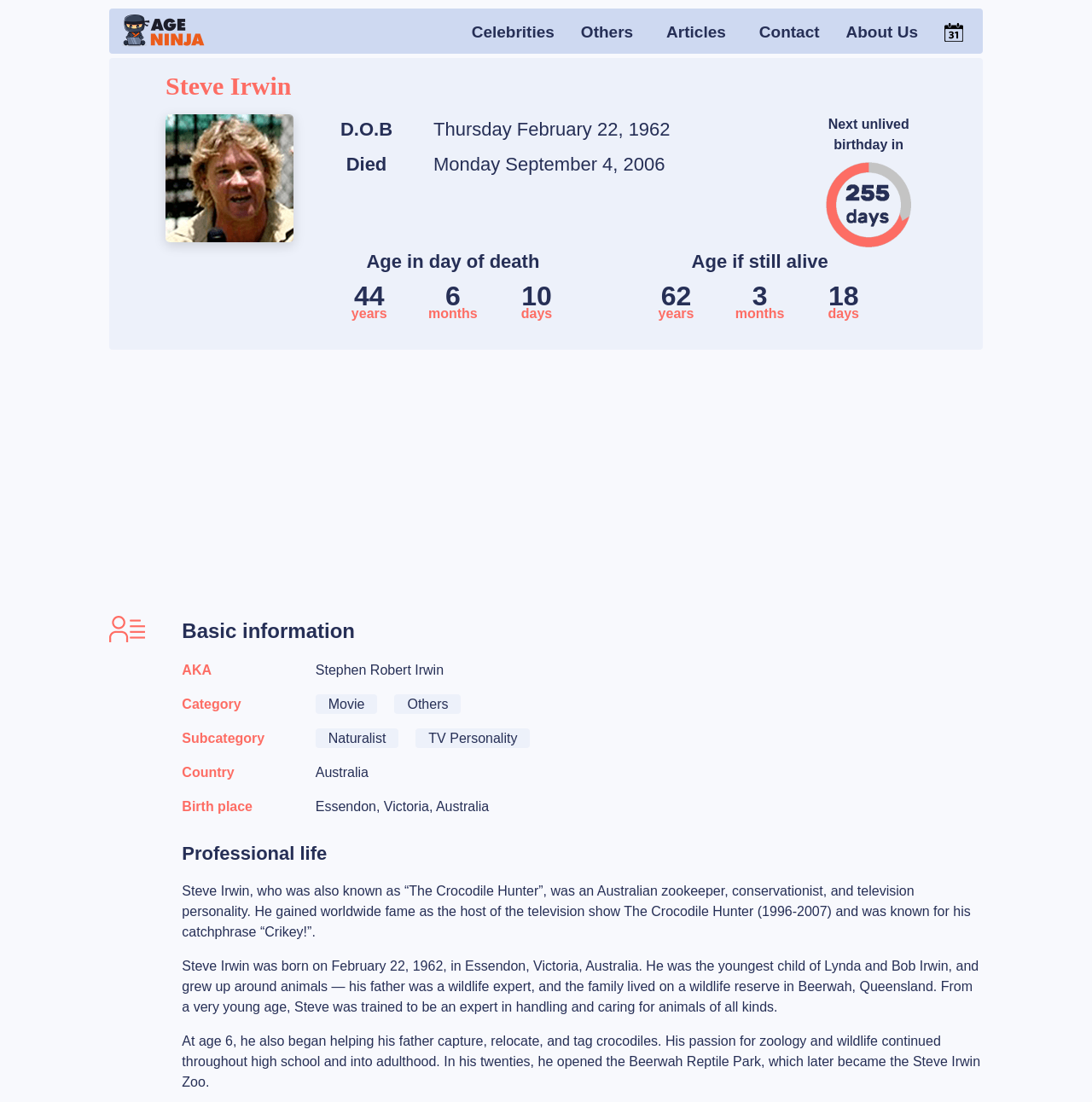Provide a brief response to the question below using one word or phrase:
What is the date of birth of Steve Irwin?

February 22, 1962